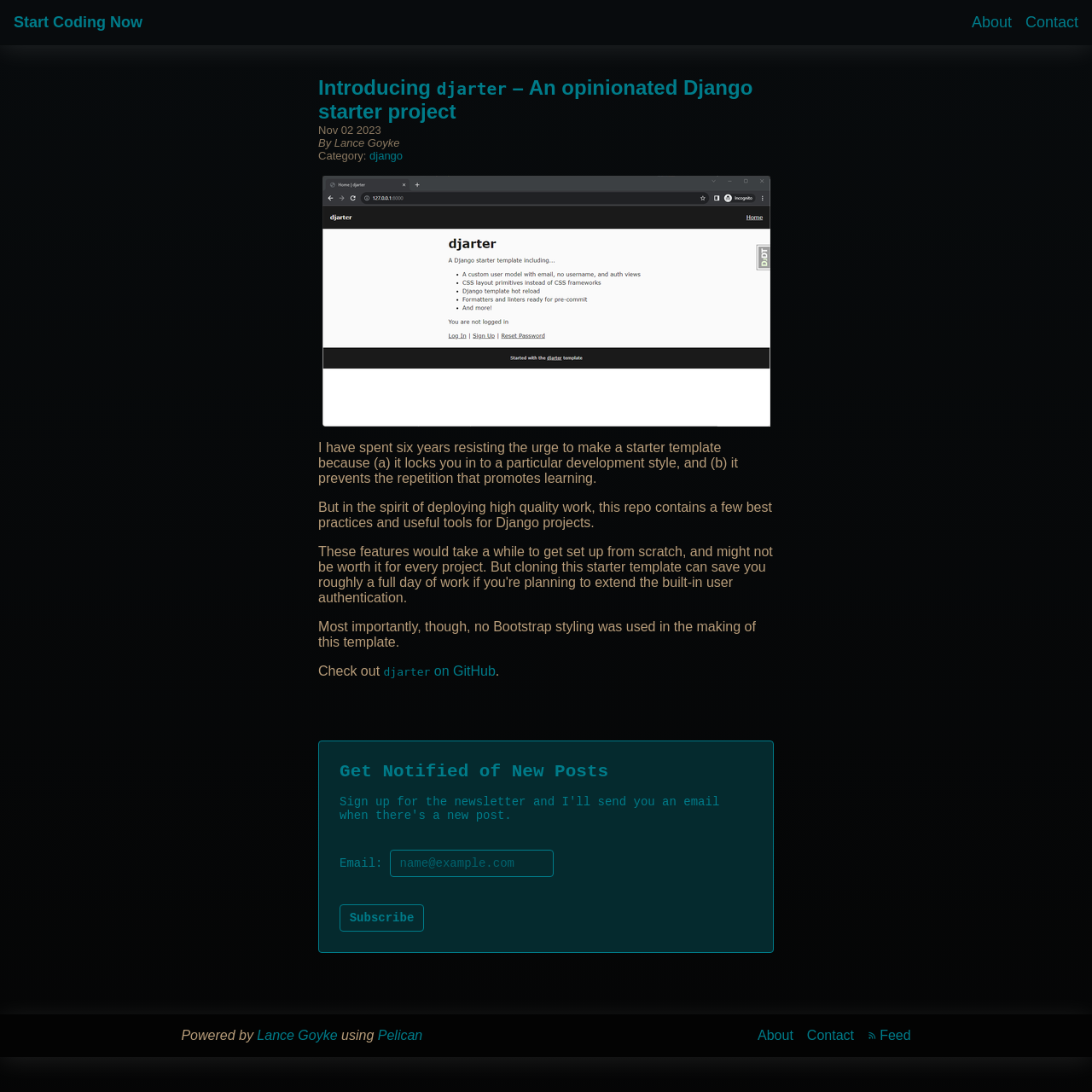Locate the bounding box of the UI element described by: "Feed" in the given webpage screenshot.

[0.795, 0.942, 0.834, 0.955]